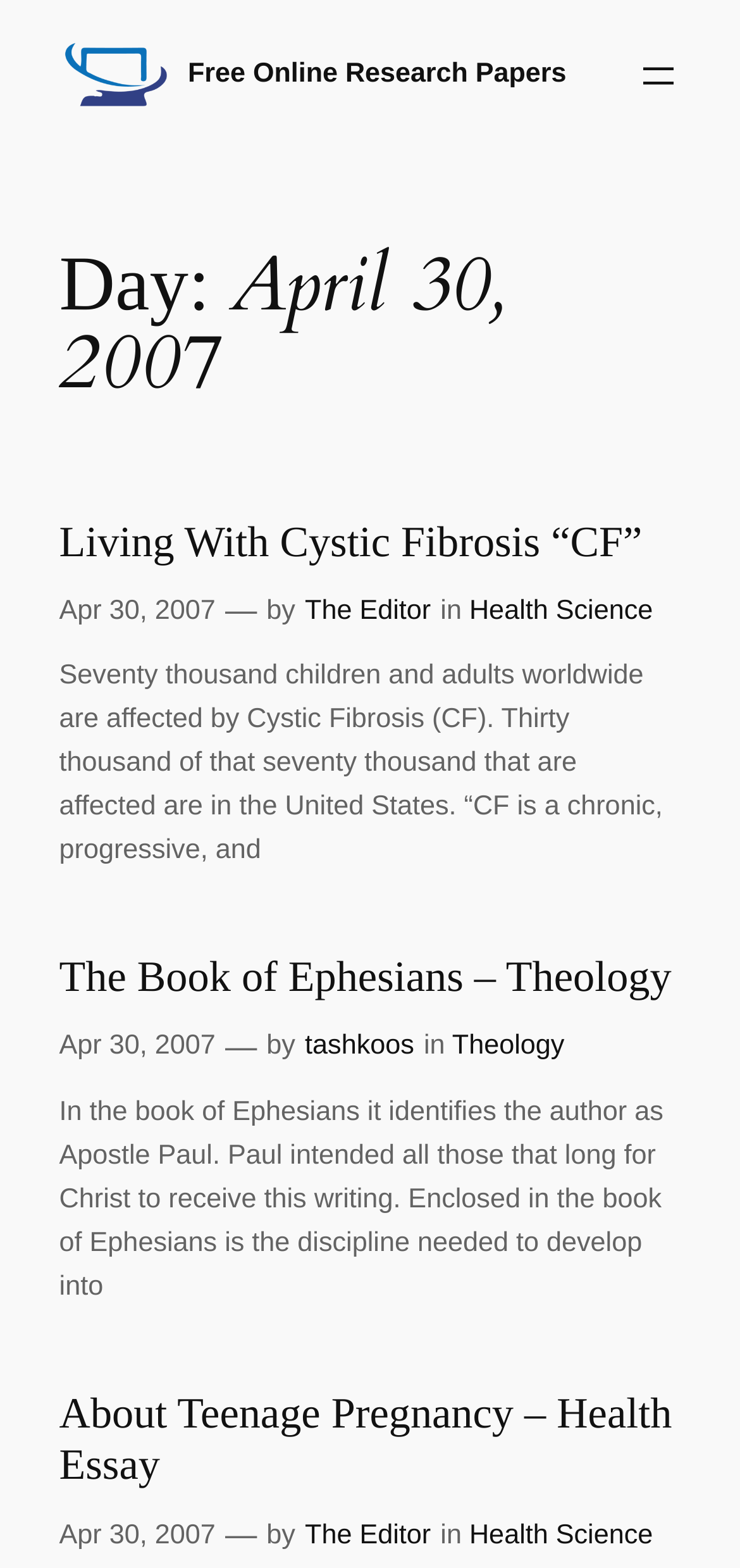Return the bounding box coordinates of the UI element that corresponds to this description: "Sheena". The coordinates must be given as four float numbers in the range of 0 and 1, [left, top, right, bottom].

None